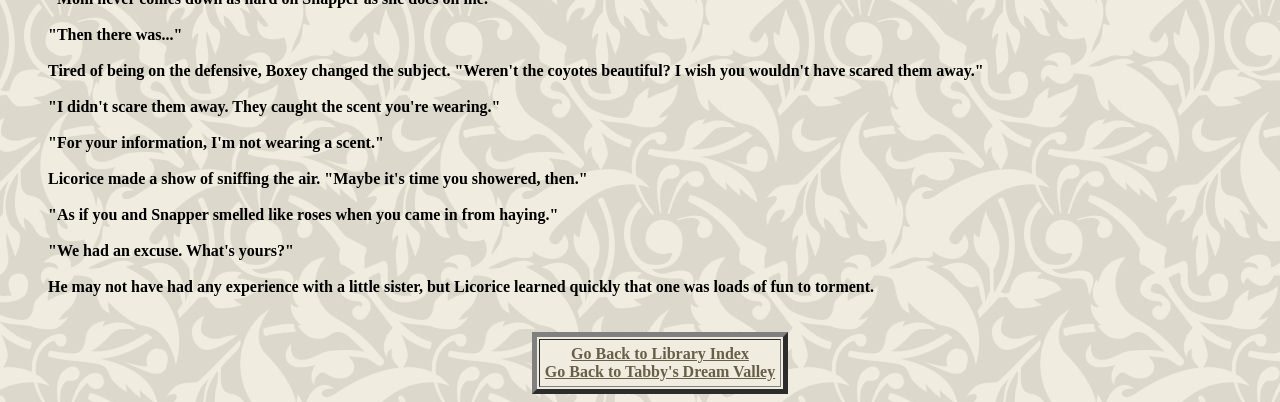Who is talking to Boxey?
Using the image, provide a detailed and thorough answer to the question.

By analyzing the conversation, we can see that Licorice is responding to Boxey's statement about the coyotes, and they continue to have a conversation. Therefore, Licorice is the one talking to Boxey.